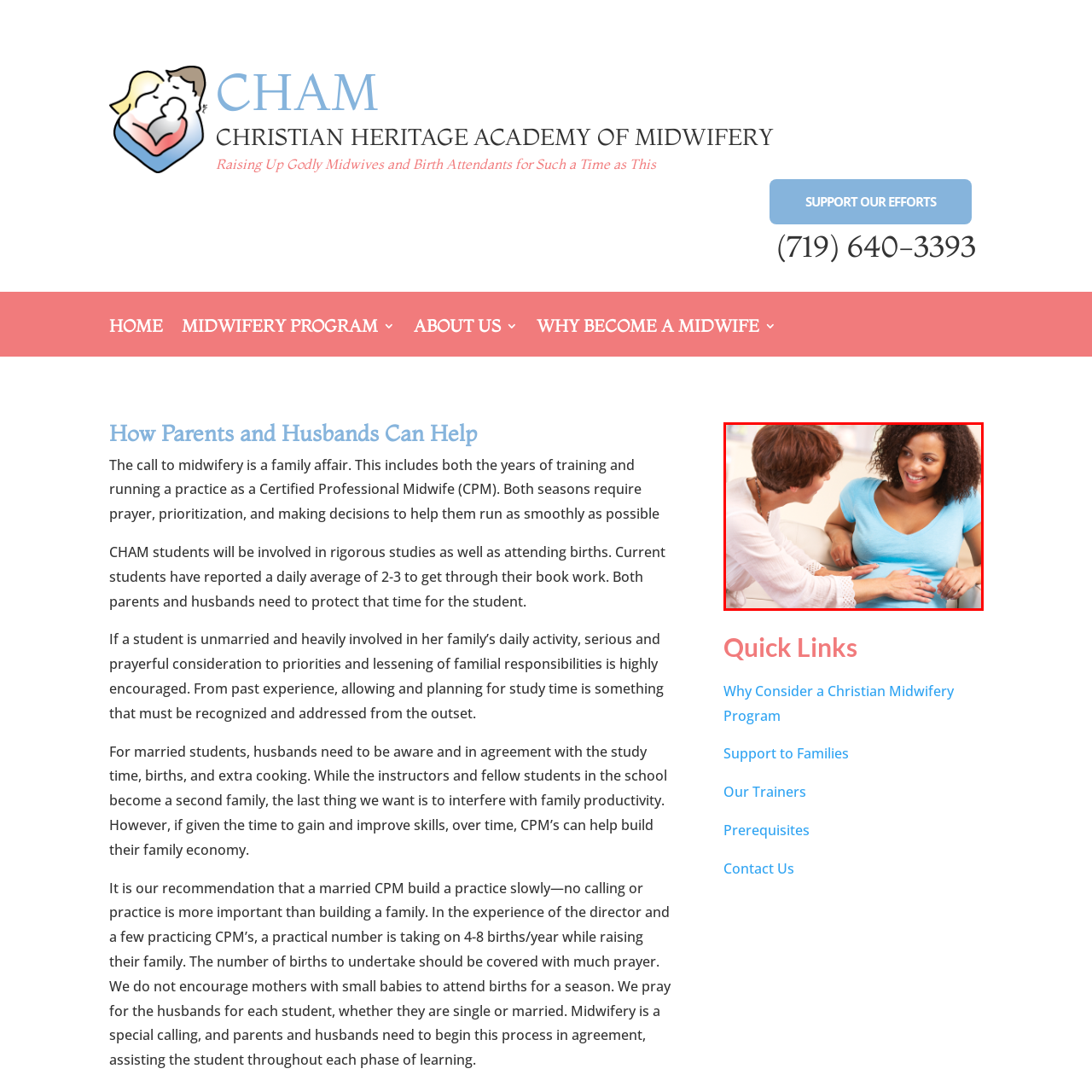What is the color of the expectant mother's top?
Look at the image highlighted within the red bounding box and provide a detailed answer to the question.

The caption states that the expectant mother is 'wearing a light blue top', providing information about her attire.